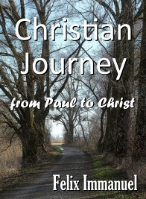Analyze the image and provide a detailed caption.

The image features the cover of a book titled "Christian Journey: from Paul to Christ," authored by Felix Immanuel. The cover art depicts a serene pathway lined with tall, leafless trees, suggesting a contemplative journey. The soft, muted colors of the landscape evoke a sense of peace and reflection, inviting readers to embark on a spiritual exploration from the perspective of Paul in the New Testament. The contrast of the vibrant title against the tranquil background highlights the book's thematic focus on faith and transformation.